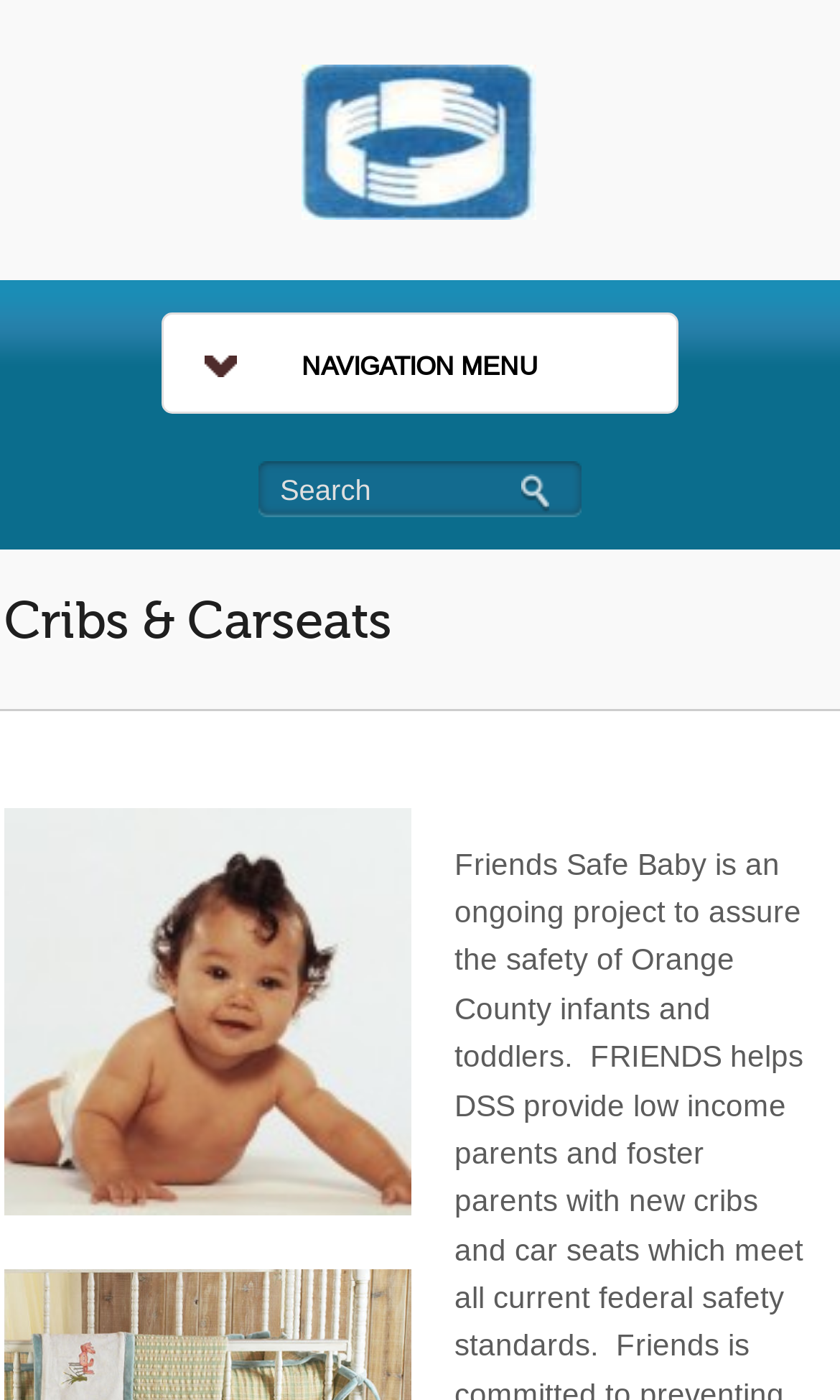What is the navigation menu?
Kindly give a detailed and elaborate answer to the question.

The link element with the text 'NAVIGATION MENU' is likely to be the navigation menu of the webpage, allowing users to navigate to different sections of the website.